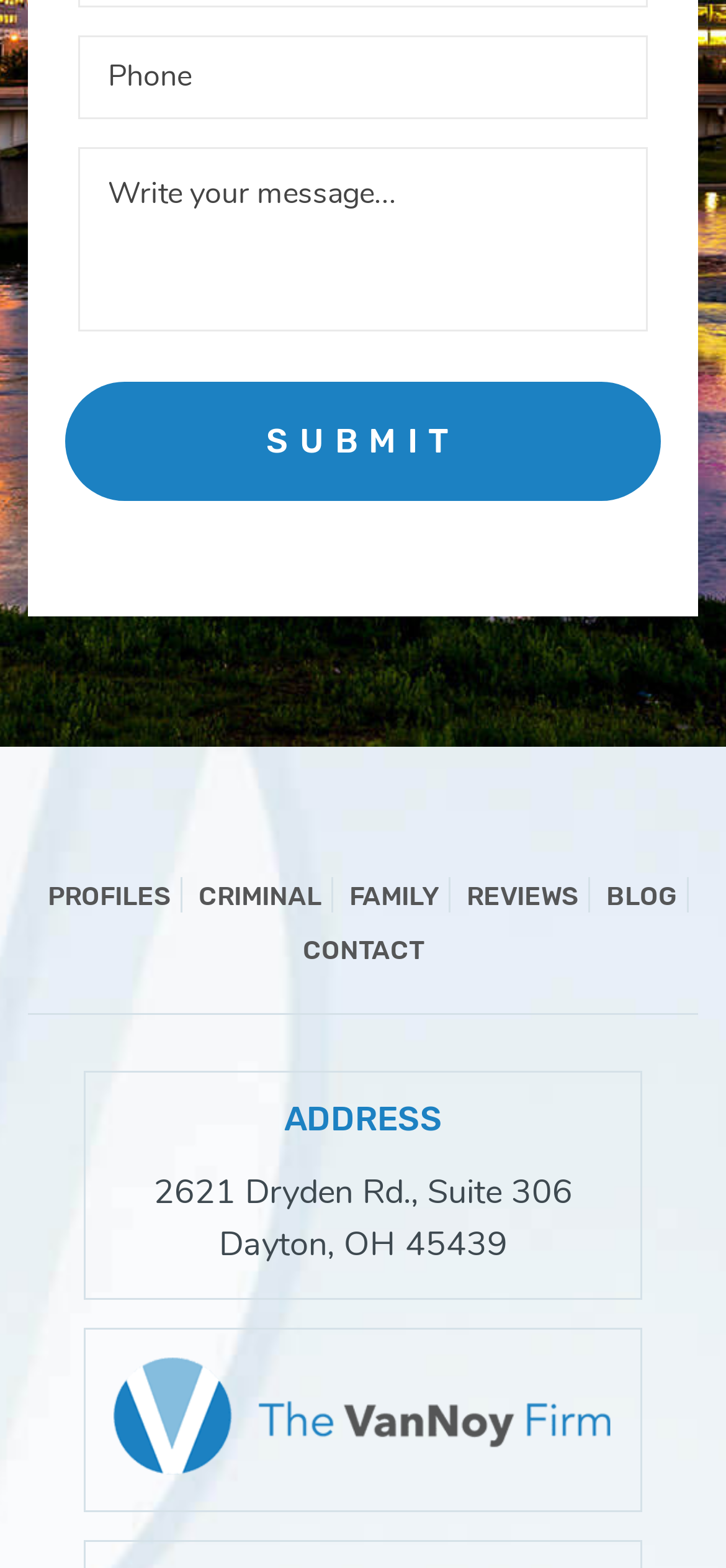Please mark the clickable region by giving the bounding box coordinates needed to complete this instruction: "Enter password".

[0.108, 0.093, 0.892, 0.211]